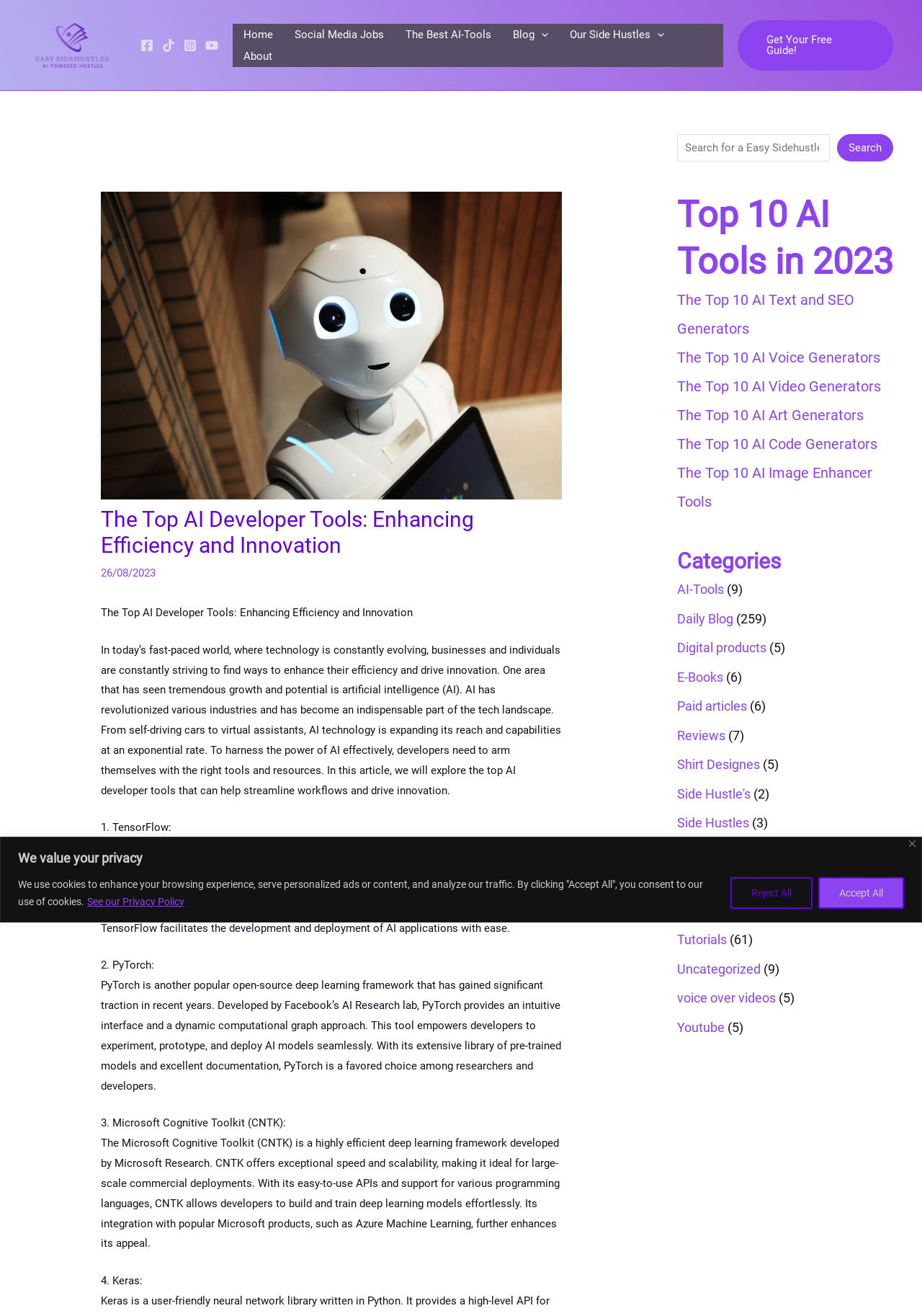Please determine the bounding box coordinates of the element to click in order to execute the following instruction: "Check the 'About' page". The coordinates should be four float numbers between 0 and 1, specified as [left, top, right, bottom].

[0.252, 0.034, 0.307, 0.051]